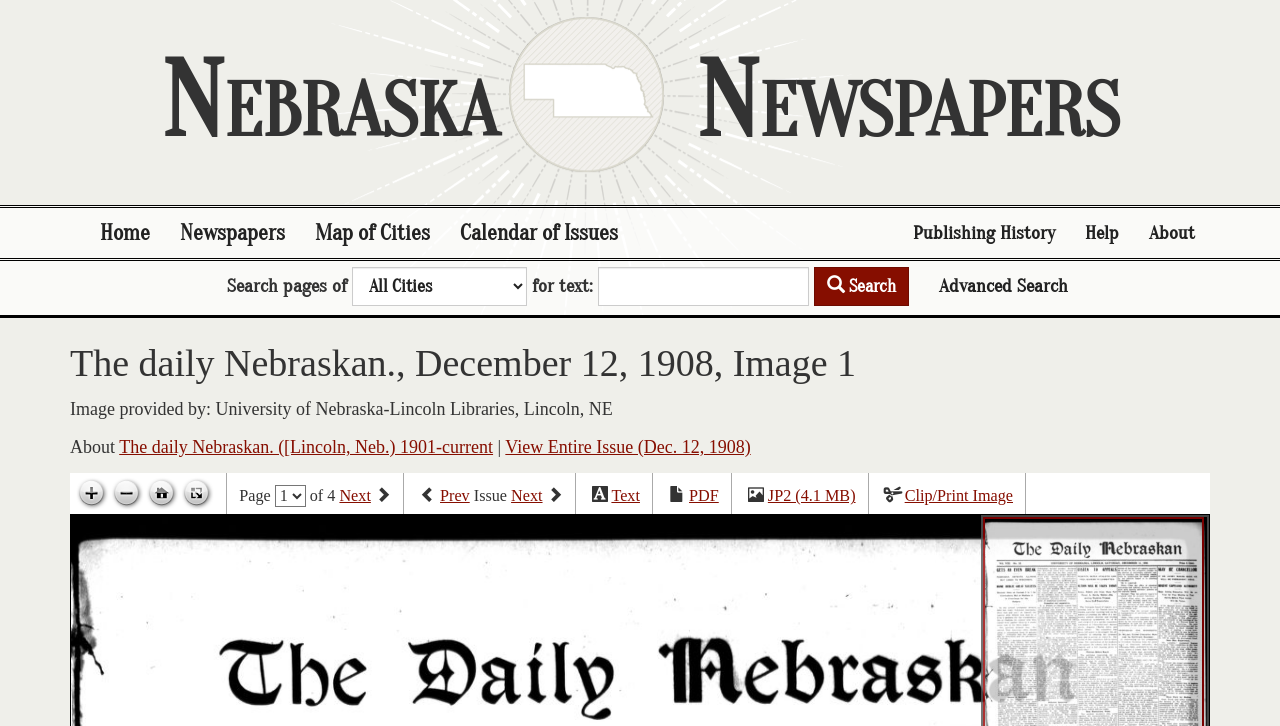Locate the bounding box coordinates of the clickable region necessary to complete the following instruction: "Click the 'LOGIN' button". Provide the coordinates in the format of four float numbers between 0 and 1, i.e., [left, top, right, bottom].

None